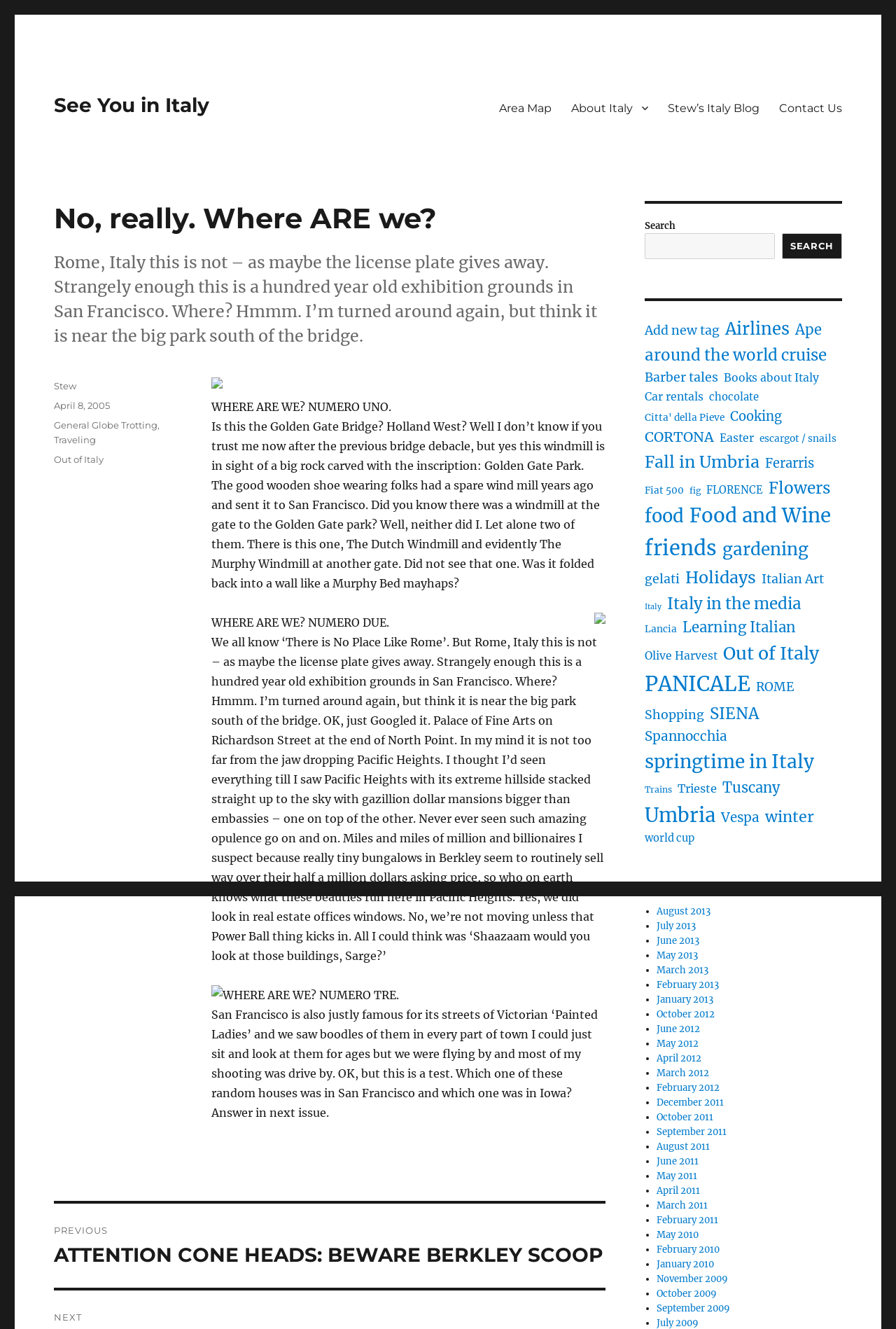Provide the bounding box coordinates of the HTML element described as: "April 8, 2005". The bounding box coordinates should be four float numbers between 0 and 1, i.e., [left, top, right, bottom].

[0.06, 0.301, 0.123, 0.309]